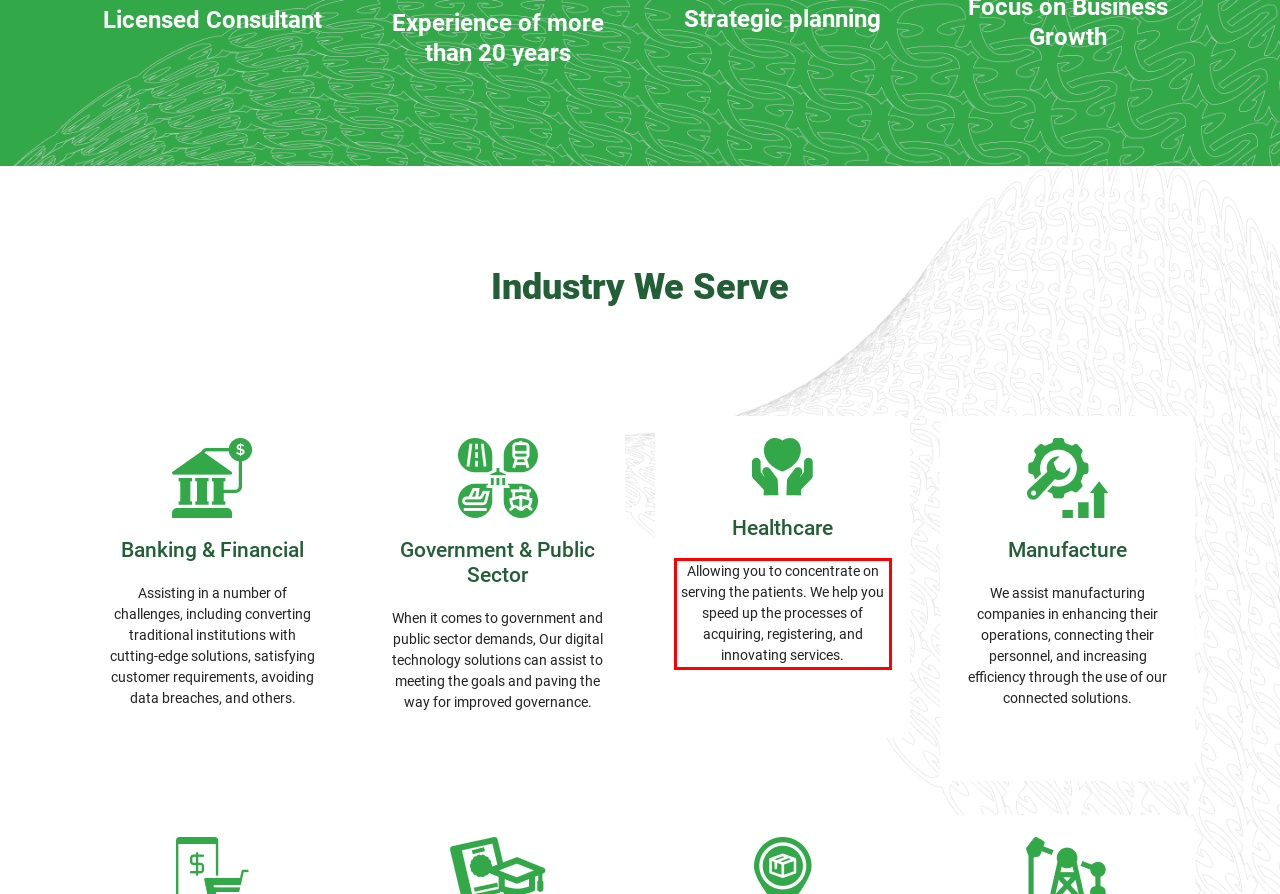From the screenshot of the webpage, locate the red bounding box and extract the text contained within that area.

Allowing you to concentrate on serving the patients. We help you speed up the processes of acquiring, registering, and innovating services.